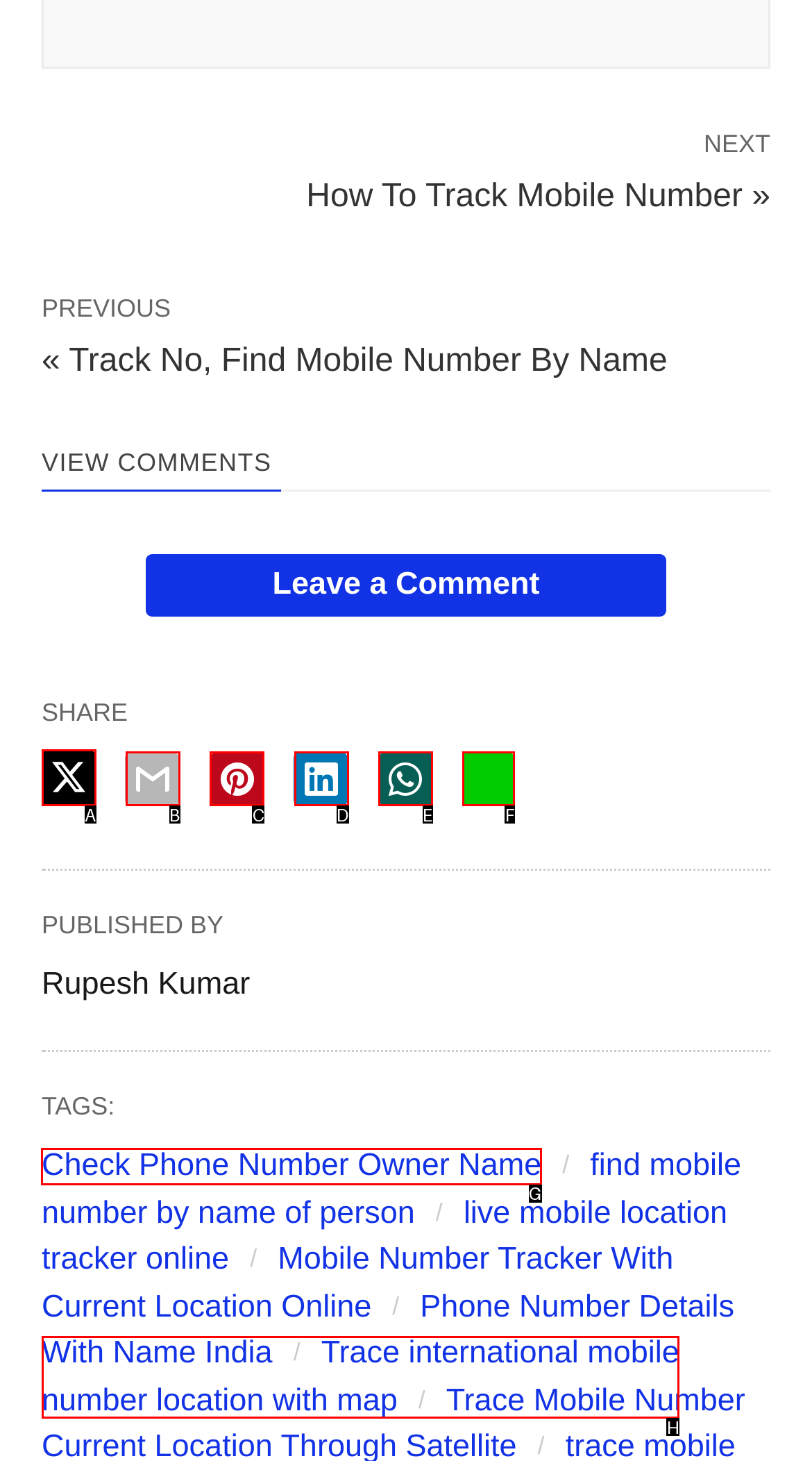Determine which HTML element should be clicked for this task: Check Phone Number Owner Name
Provide the option's letter from the available choices.

G